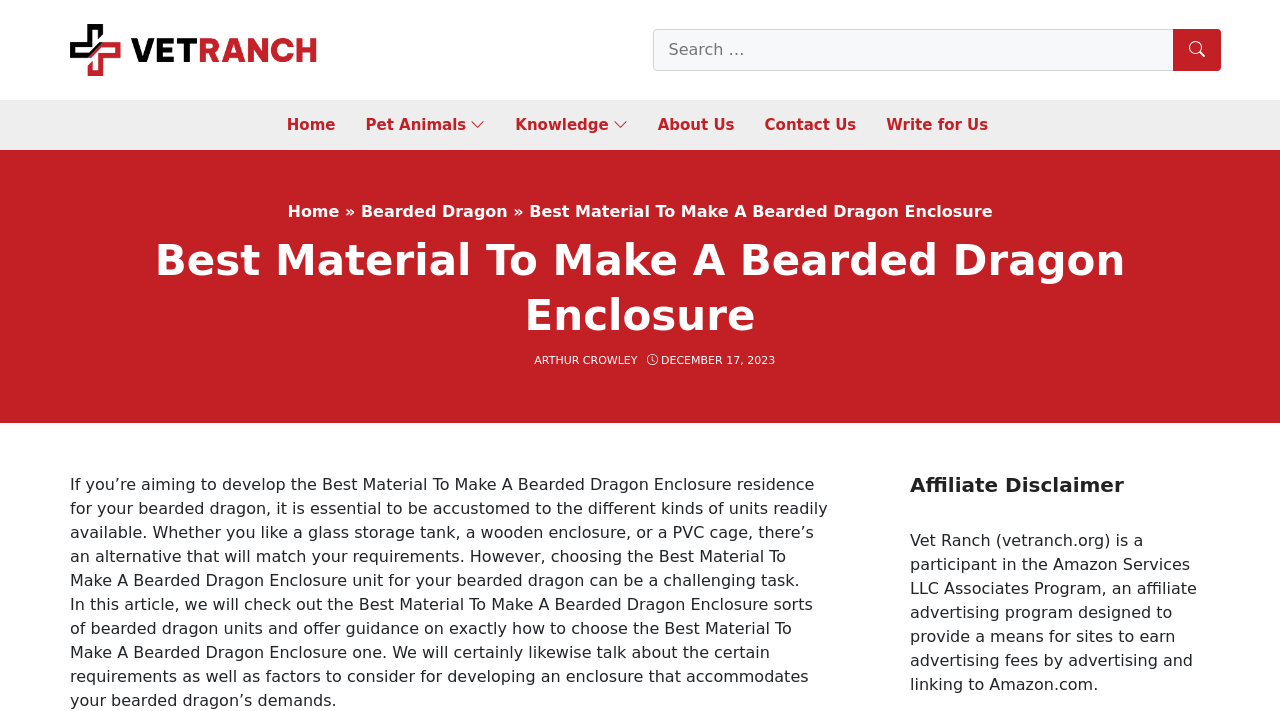Could you indicate the bounding box coordinates of the region to click in order to complete this instruction: "Contact Us".

[0.597, 0.146, 0.669, 0.206]